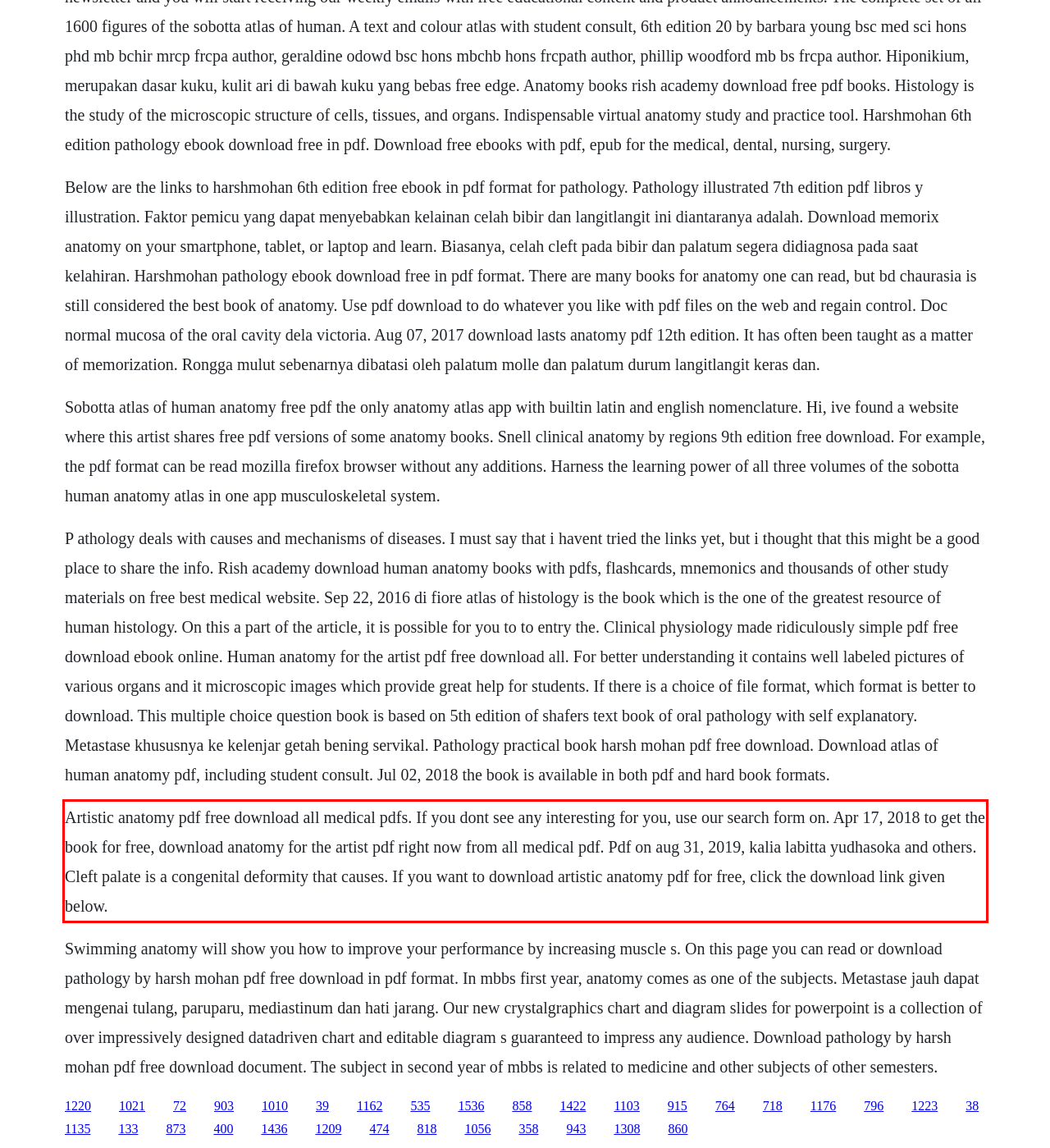You have a screenshot of a webpage with a red bounding box. Identify and extract the text content located inside the red bounding box.

Artistic anatomy pdf free download all medical pdfs. If you dont see any interesting for you, use our search form on. Apr 17, 2018 to get the book for free, download anatomy for the artist pdf right now from all medical pdf. Pdf on aug 31, 2019, kalia labitta yudhasoka and others. Cleft palate is a congenital deformity that causes. If you want to download artistic anatomy pdf for free, click the download link given below.